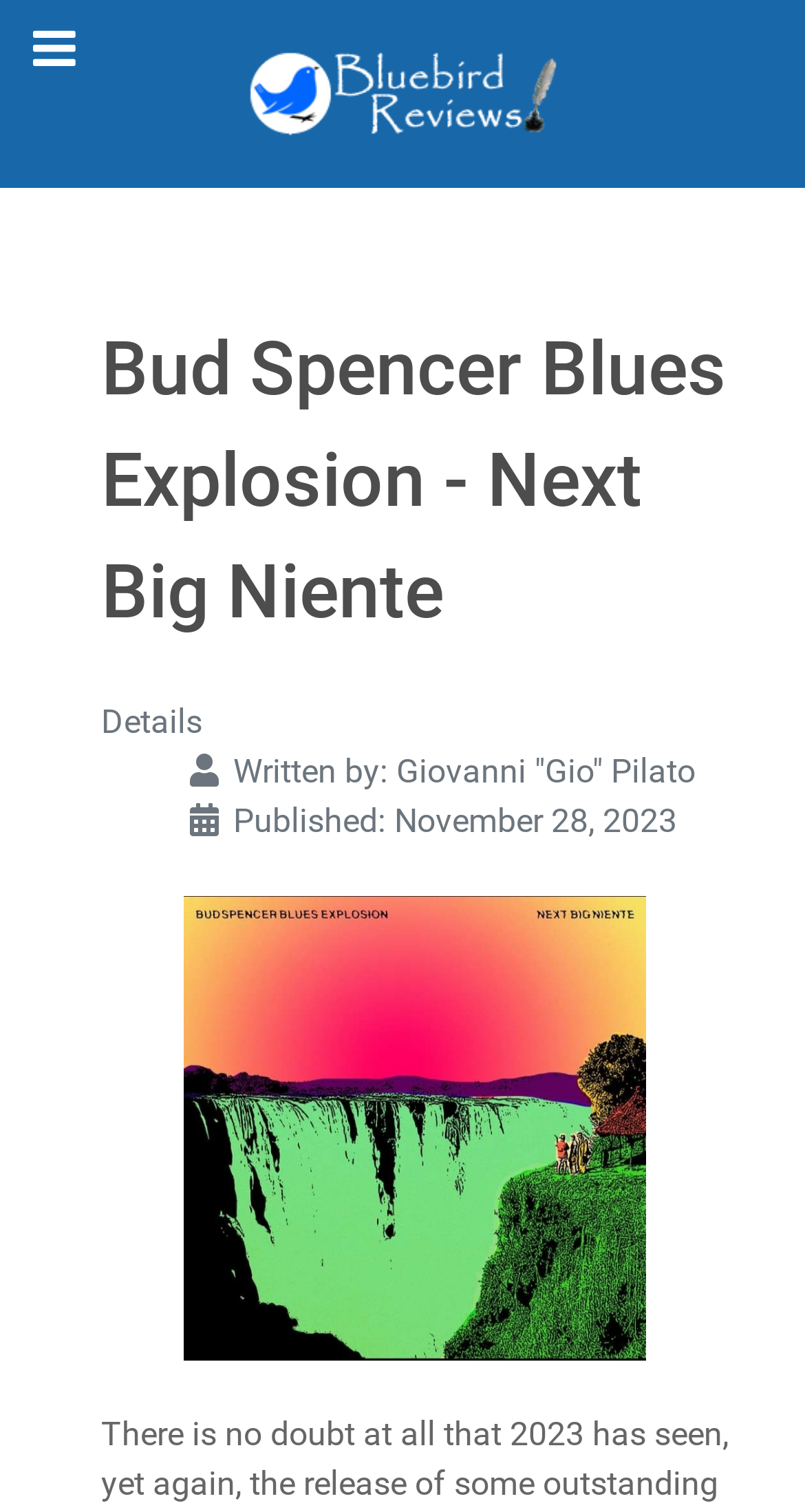Offer a detailed account of what is visible on the webpage.

The webpage is about a music review, specifically for the album "Next Big Niente" by Bud Spencer Blues Explosion. At the top left, there is a navigation menu. Below it, there is a link to "Bluebird Reviews" accompanied by an image with the same name, taking up most of the top section of the page. 

The main content starts with a heading that displays the album title and name of the artist. Below the heading, there is a description list that provides details about the album. The list is divided into three sections. The first section is labeled "Details" and is located on the left. The second section, located to the right of the first, displays the text "Written by:" followed by the name "Giovanni 'Gio' Pilato". The third section, located below the second, shows the publication date "November 28, 2023".

On the right side of the description list, there is a large image that takes up most of the remaining space on the page.